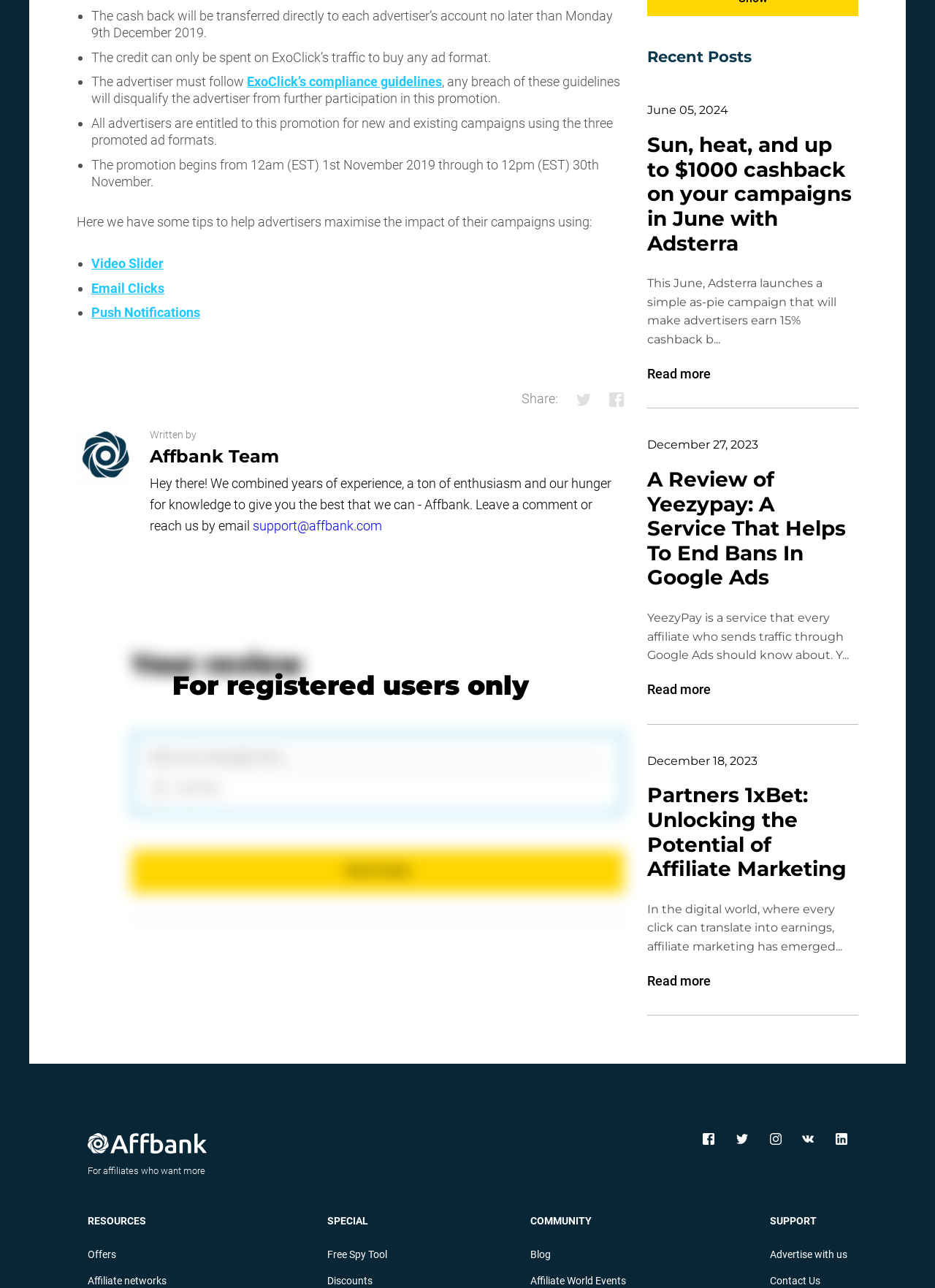Use a single word or phrase to answer the question:
How many ad formats are promoted by ExoClick?

Three